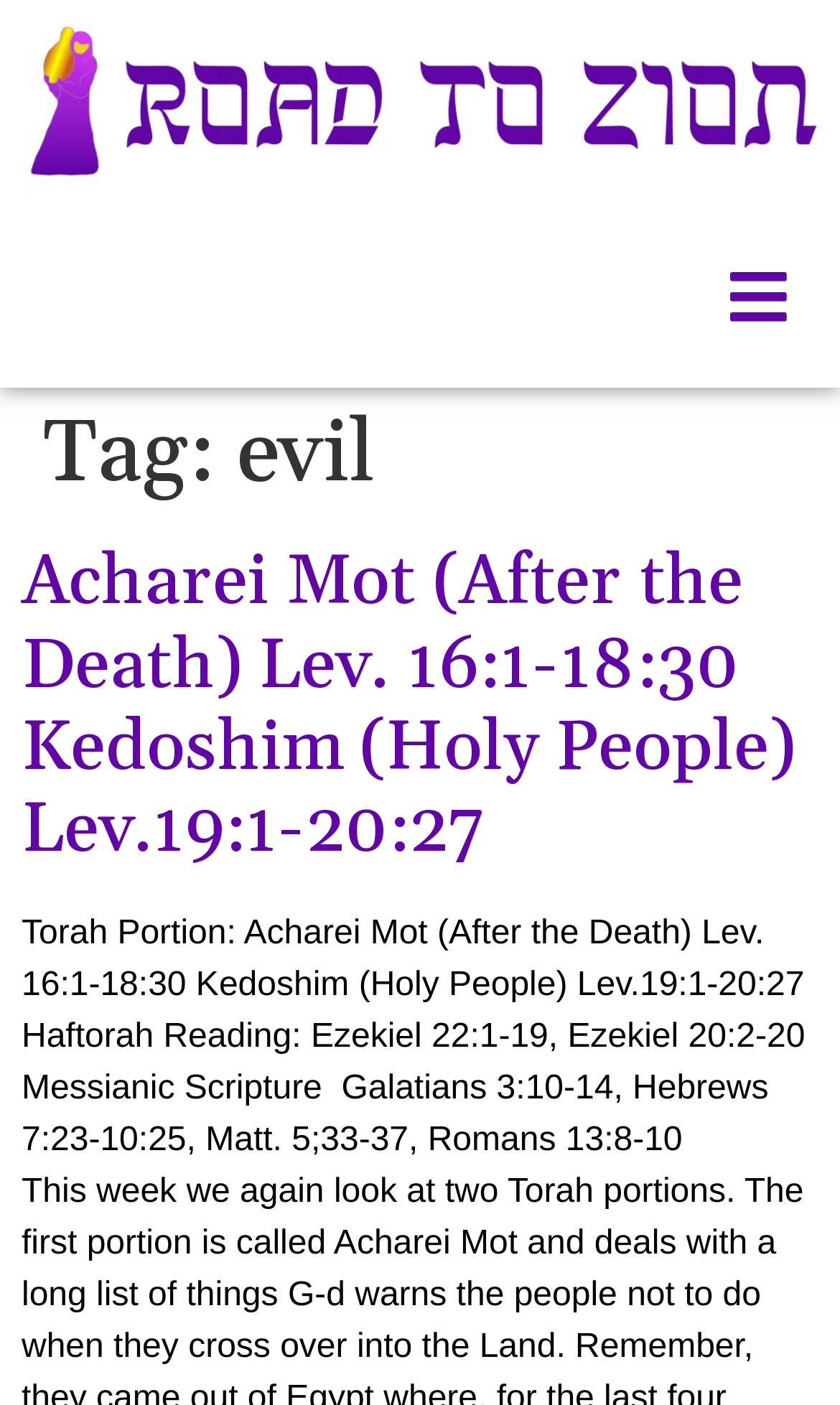Can you look at the image and give a comprehensive answer to the question:
What is the button on the top right corner?

I found the answer by examining the top right corner of the webpage, where I found a button with the text 'Humberger Toggle Menu'.